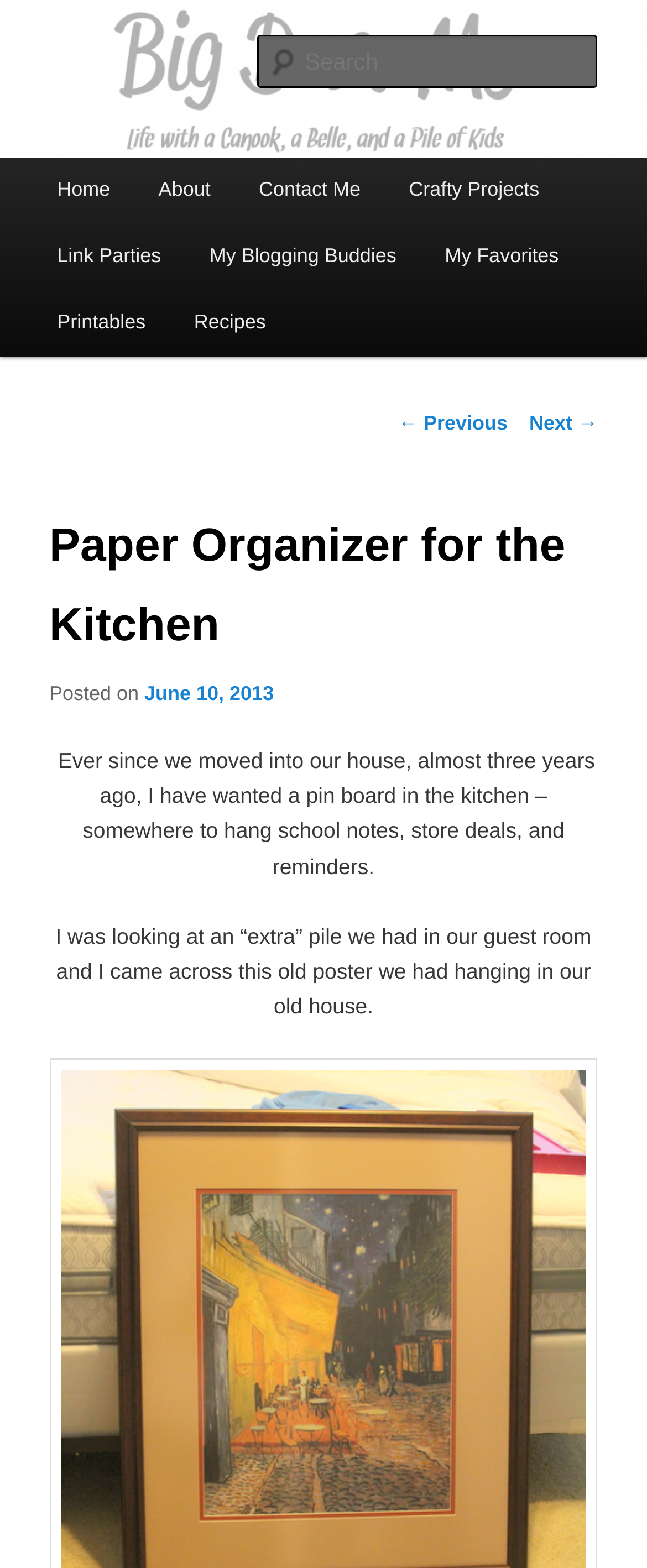Identify the bounding box for the UI element described as: "Home". The coordinates should be four float numbers between 0 and 1, i.e., [left, top, right, bottom].

[0.051, 0.101, 0.208, 0.143]